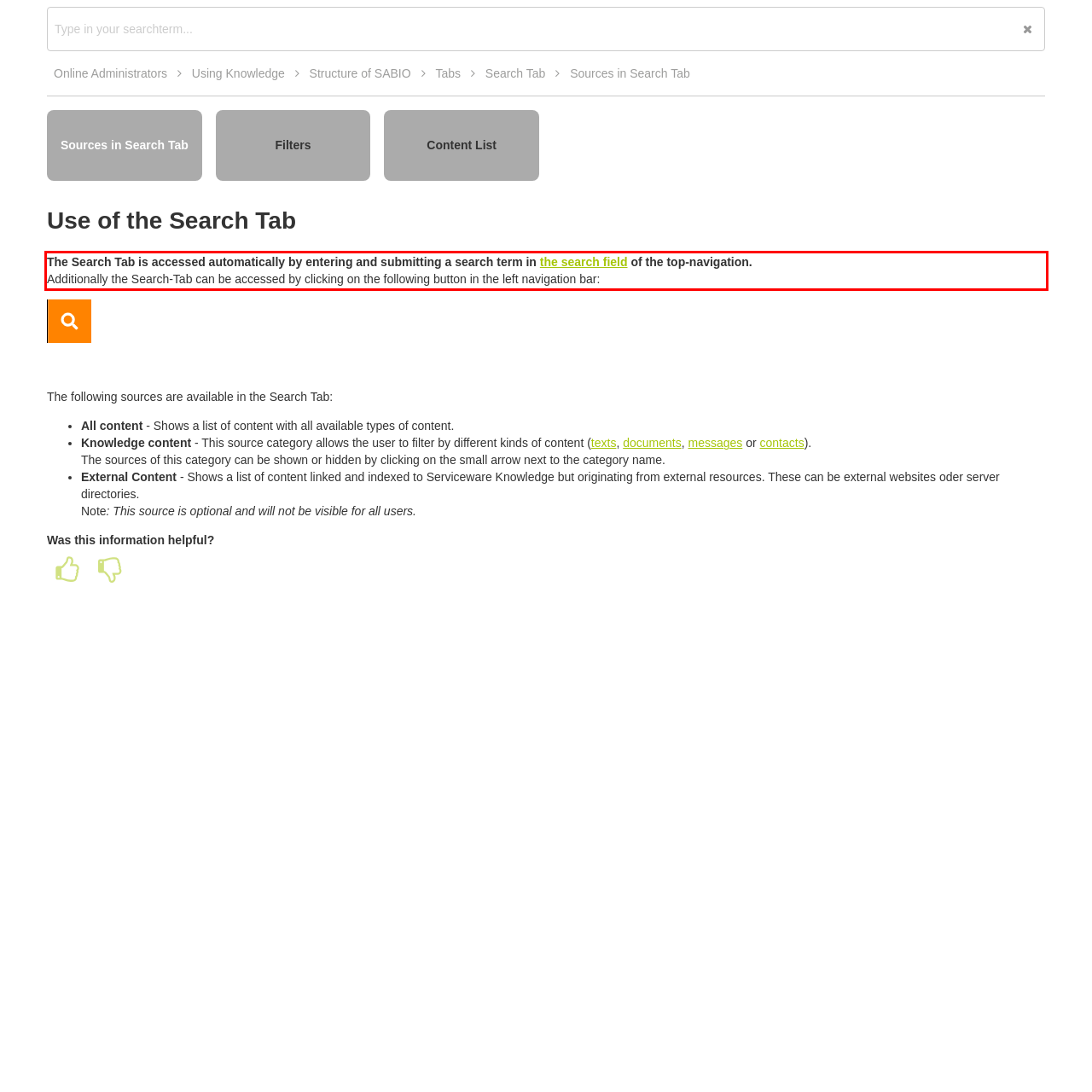Review the screenshot of the webpage and recognize the text inside the red rectangle bounding box. Provide the extracted text content.

The Search Tab is accessed automatically by entering and submitting a search term in the search field of the top-navigation. Additionally the Search-Tab can be accessed by clicking on the following button in the left navigation bar: